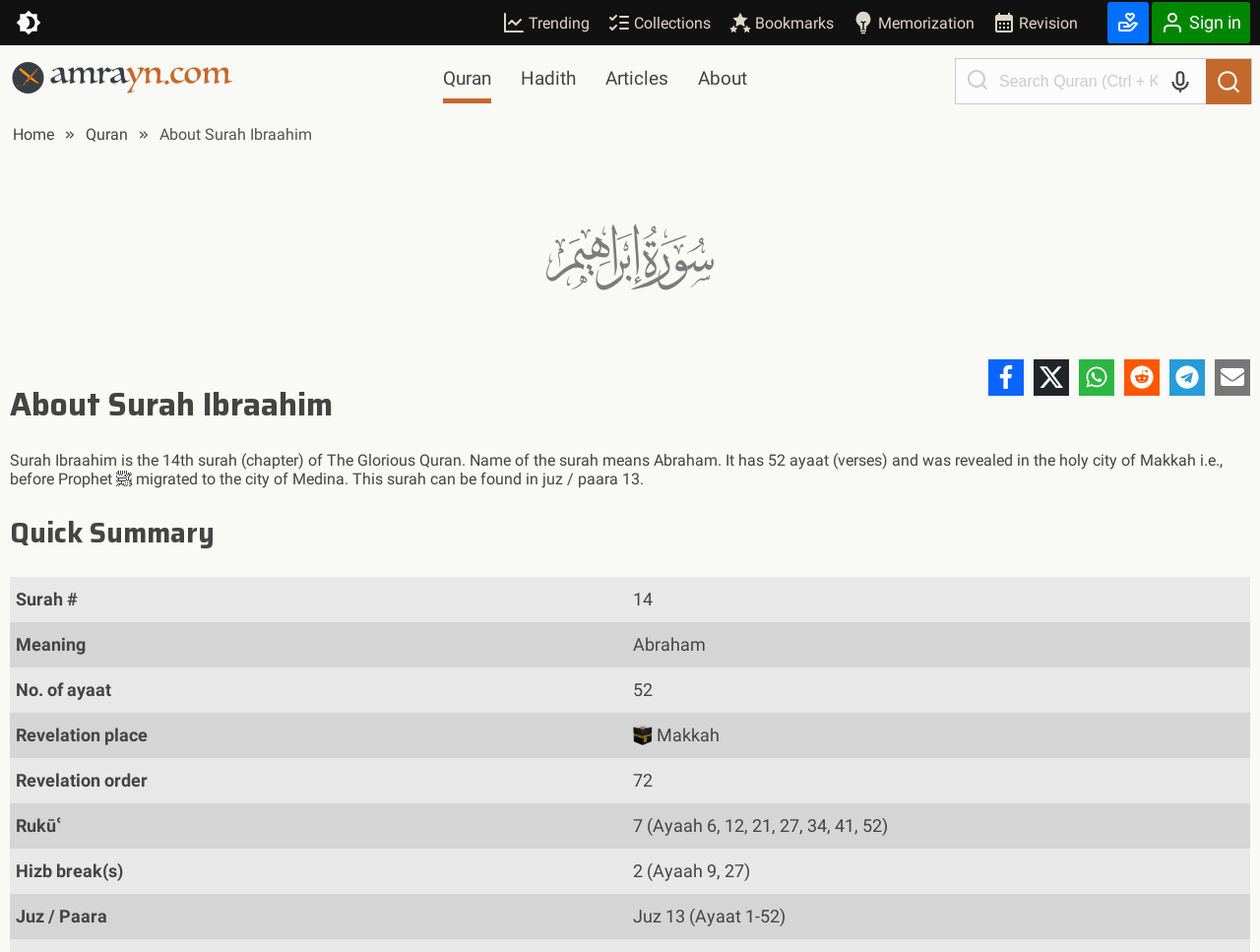Create a detailed narrative describing the layout and content of the webpage.

This webpage is about Surah Ibraahim, the 14th chapter of the Quran. At the top, there is a navigation bar with several links, including "Trending", "Collections", "Bookmarks", "Memorization", and "Revision", each accompanied by a small icon. On the right side of the navigation bar, there are buttons for "Donate" and "Sign in", also with icons.

Below the navigation bar, there is a search bar with a button labeled "Start search here" and a voice search button. On the left side of the search bar, there are links to "Home", "Quran", and "About Surah Ibraahim".

The main content of the webpage is divided into two sections. The first section has a heading "About Surah Ibraahim" and provides a brief description of the surah, including its meaning, number of verses, and place of revelation. Below this section, there is a "Quick Summary" section with several rows of information, including the surah number, meaning, number of verses, revelation place, revelation order, rukūʿ, hizb breaks, and juz/paara.

On the right side of the "Quick Summary" section, there are five buttons with icons, which are likely related to the surah. Above the "Quick Summary" section, there is a large image with the title "Ibraahim" written in Arabic script.